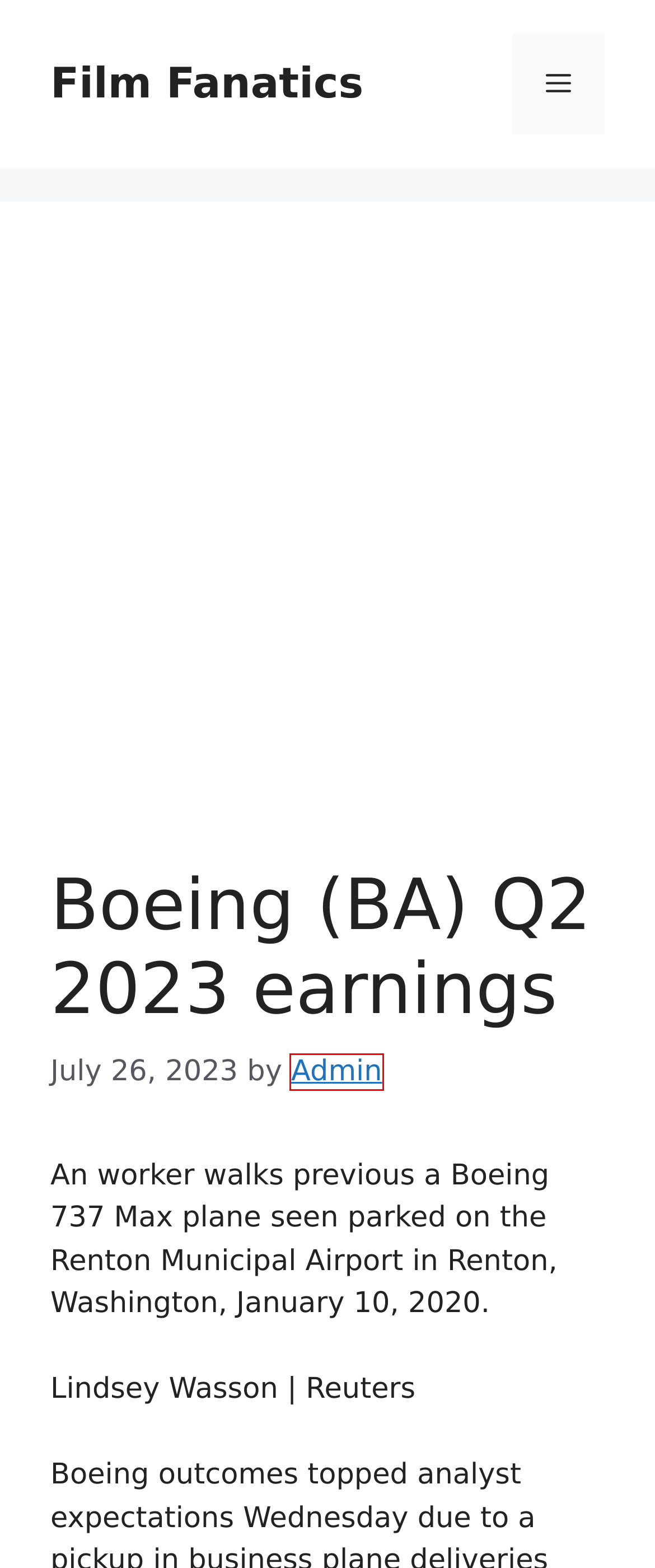You’re provided with a screenshot of a webpage that has a red bounding box around an element. Choose the best matching webpage description for the new page after clicking the element in the red box. The options are:
A. earnings - Film Fanatics
B. Dividends - Film Fanatics
C. Oregon's Breakthrough Right-to-Repair Bill Is Now Law - Film Fanatics
D. Travel - Film Fanatics
E. Admin - Film Fanatics
F. The Intense True Story Behind Michael Bay's '13 Hours' - Film Fanatics
G. Film Fanatics - Latest news of the world and cinema
H. News - Film Fanatics

E